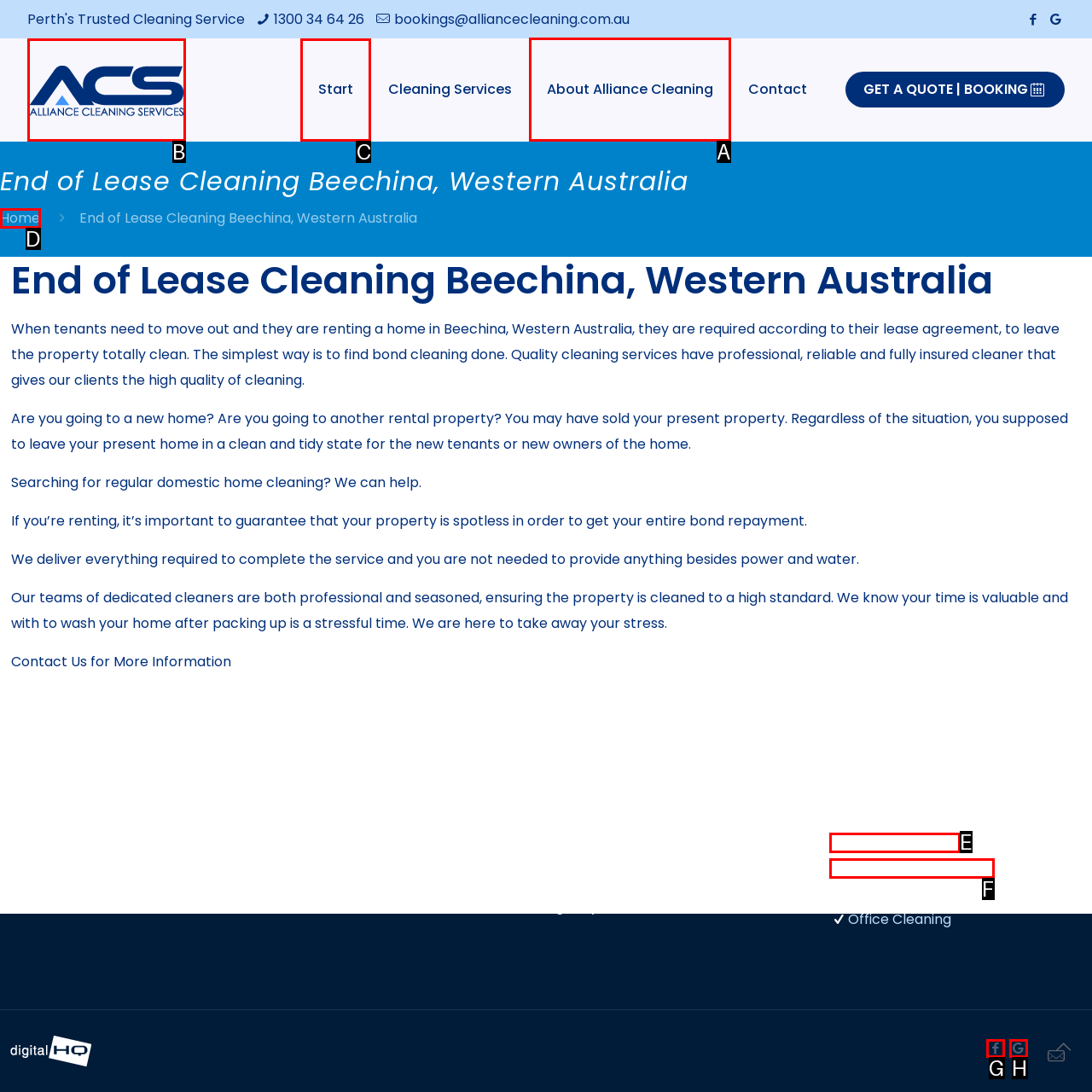Identify the letter of the UI element you need to select to accomplish the task: Learn more about Alliance Cleaning Services.
Respond with the option's letter from the given choices directly.

A